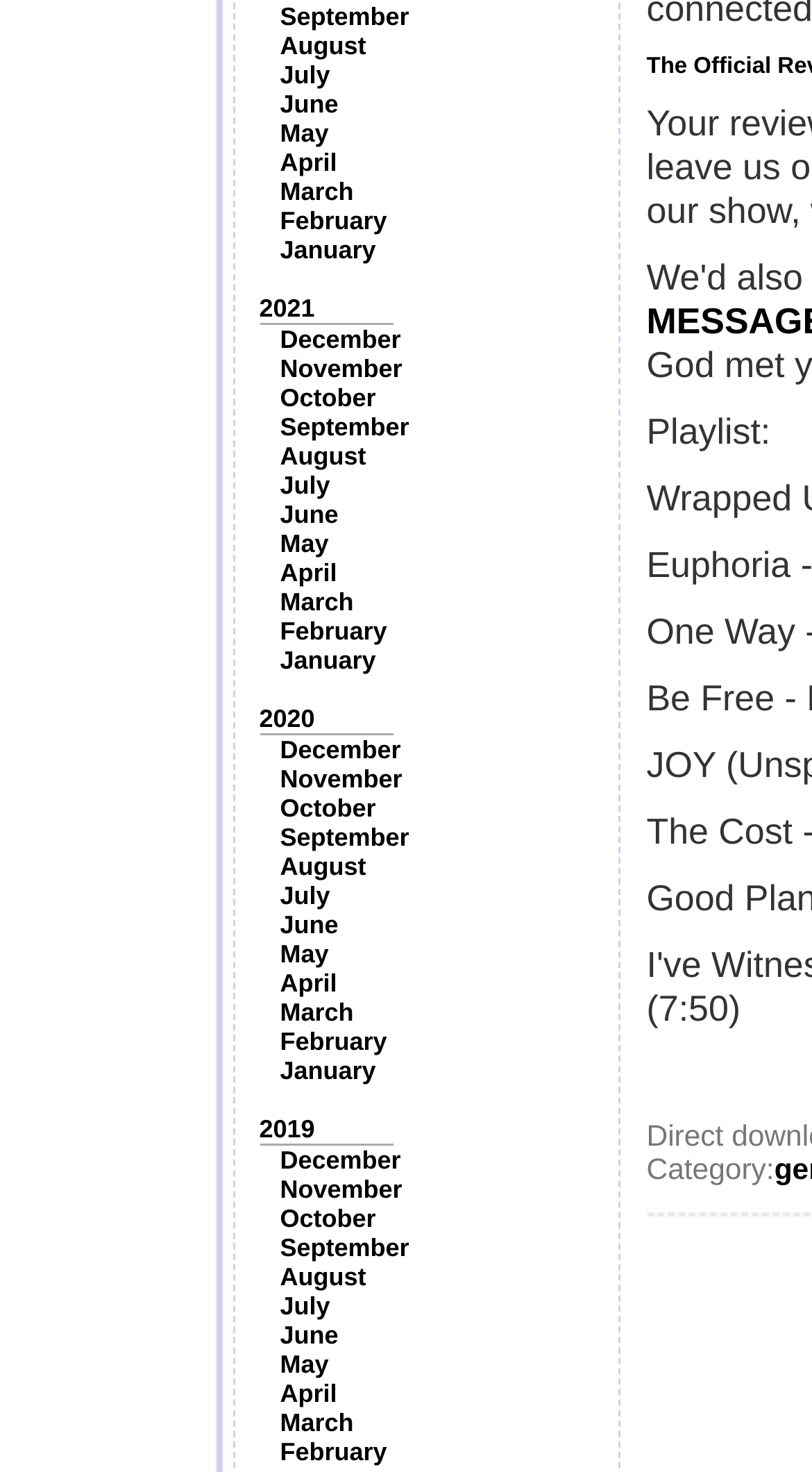How many years are listed?
Using the details shown in the screenshot, provide a comprehensive answer to the question.

I counted the number of links with year numbers, and there are three of them: 2019, 2020, and 2021.